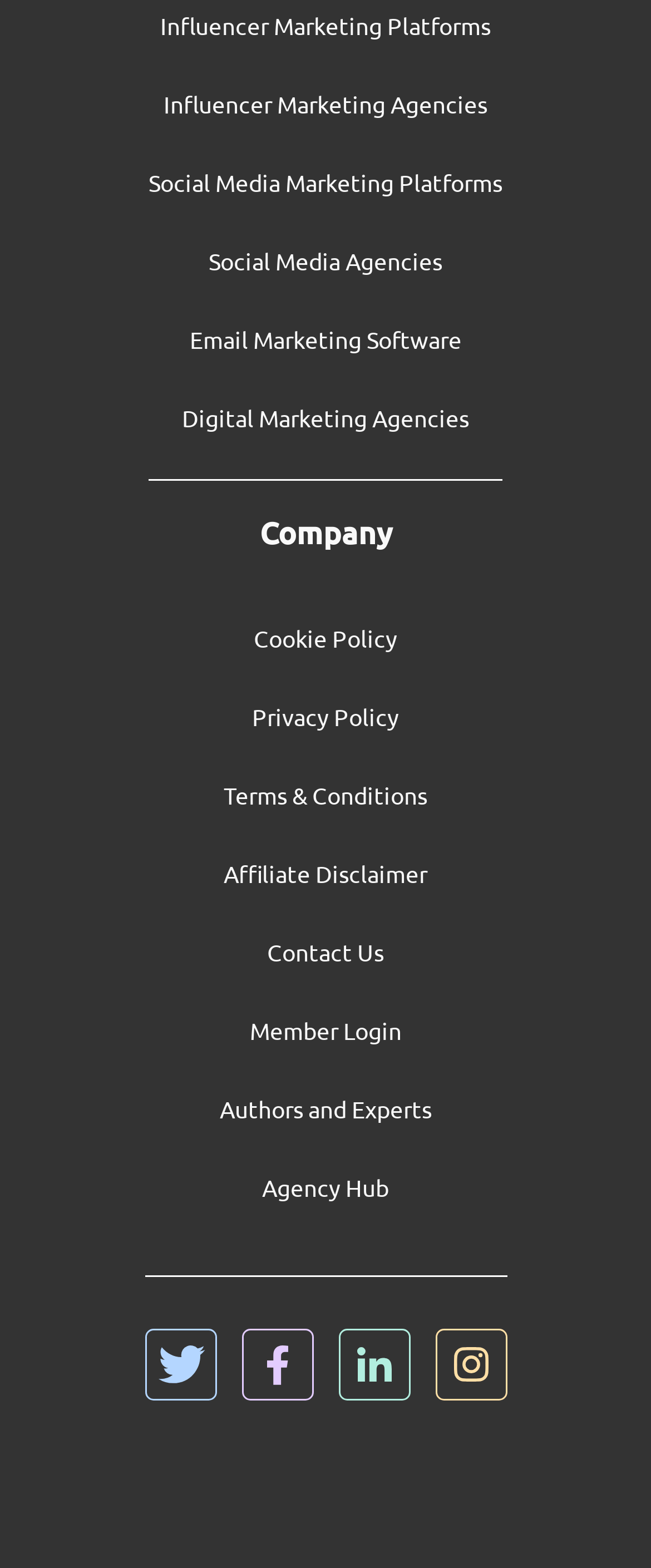Can you specify the bounding box coordinates of the area that needs to be clicked to fulfill the following instruction: "View Cookie Policy"?

[0.39, 0.399, 0.61, 0.414]